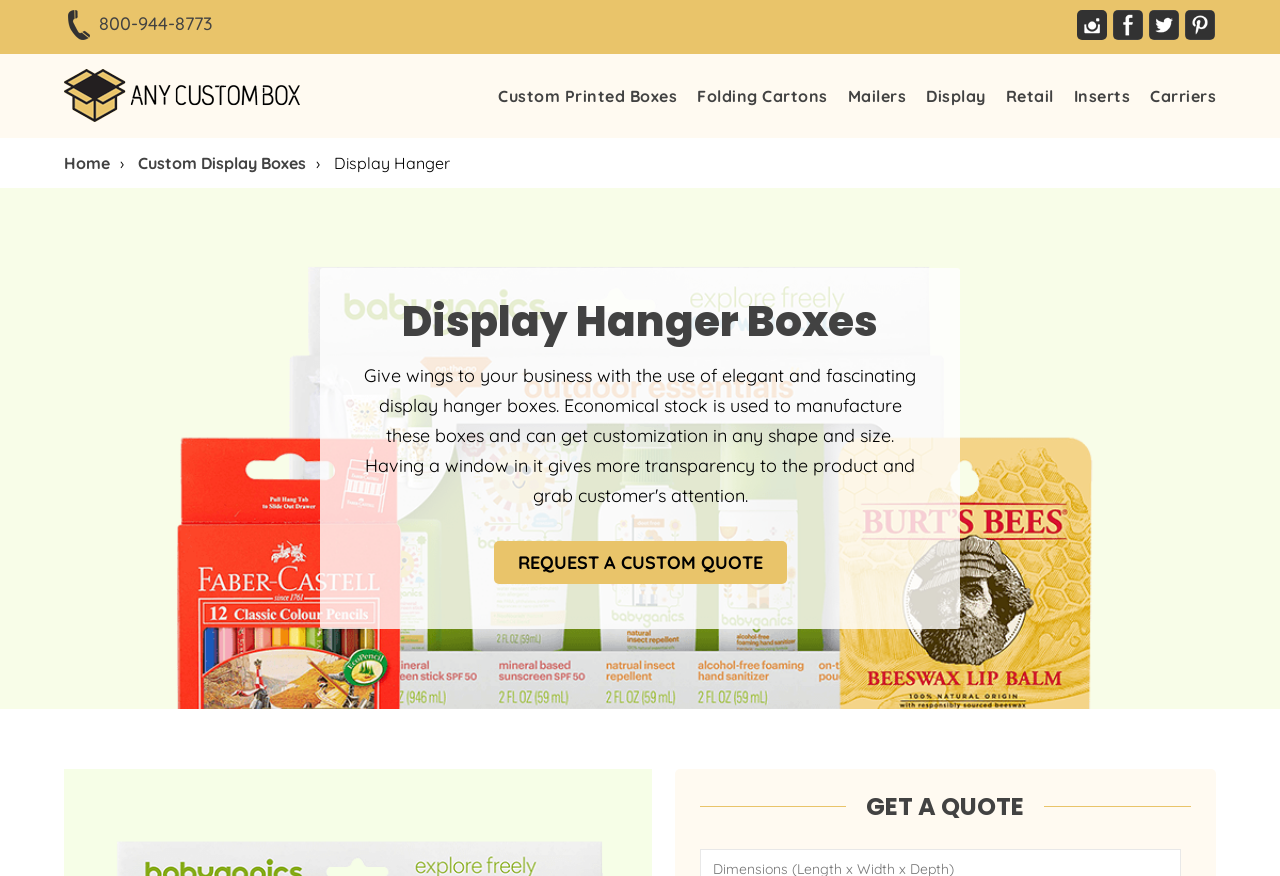Locate the bounding box coordinates of the element that should be clicked to fulfill the instruction: "Go to Home".

[0.05, 0.175, 0.086, 0.197]